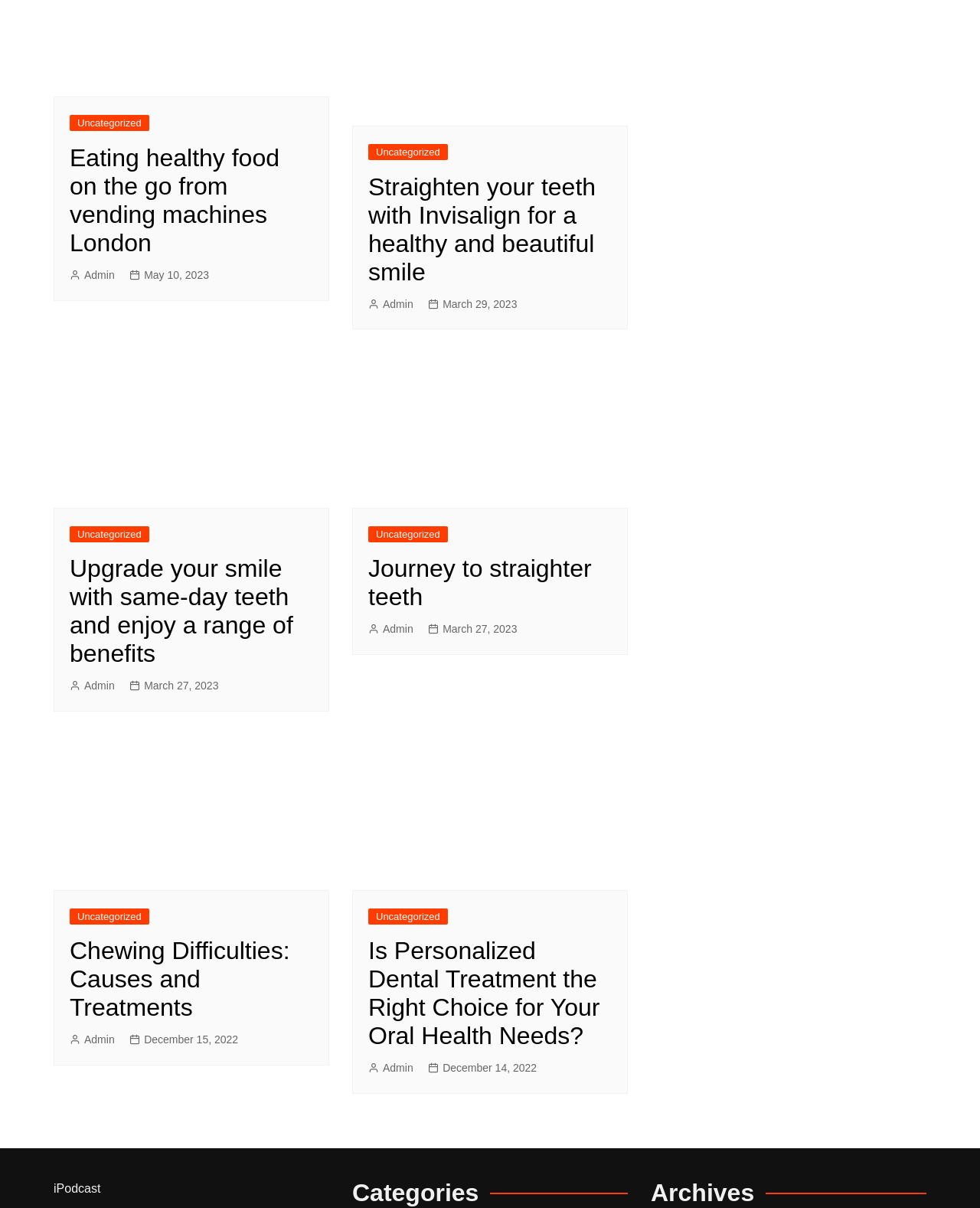Please provide a comprehensive answer to the question below using the information from the image: What is the category of the first article?

The first article has a category link labeled 'Uncategorized', indicating that it does not fit into a specific category or topic.